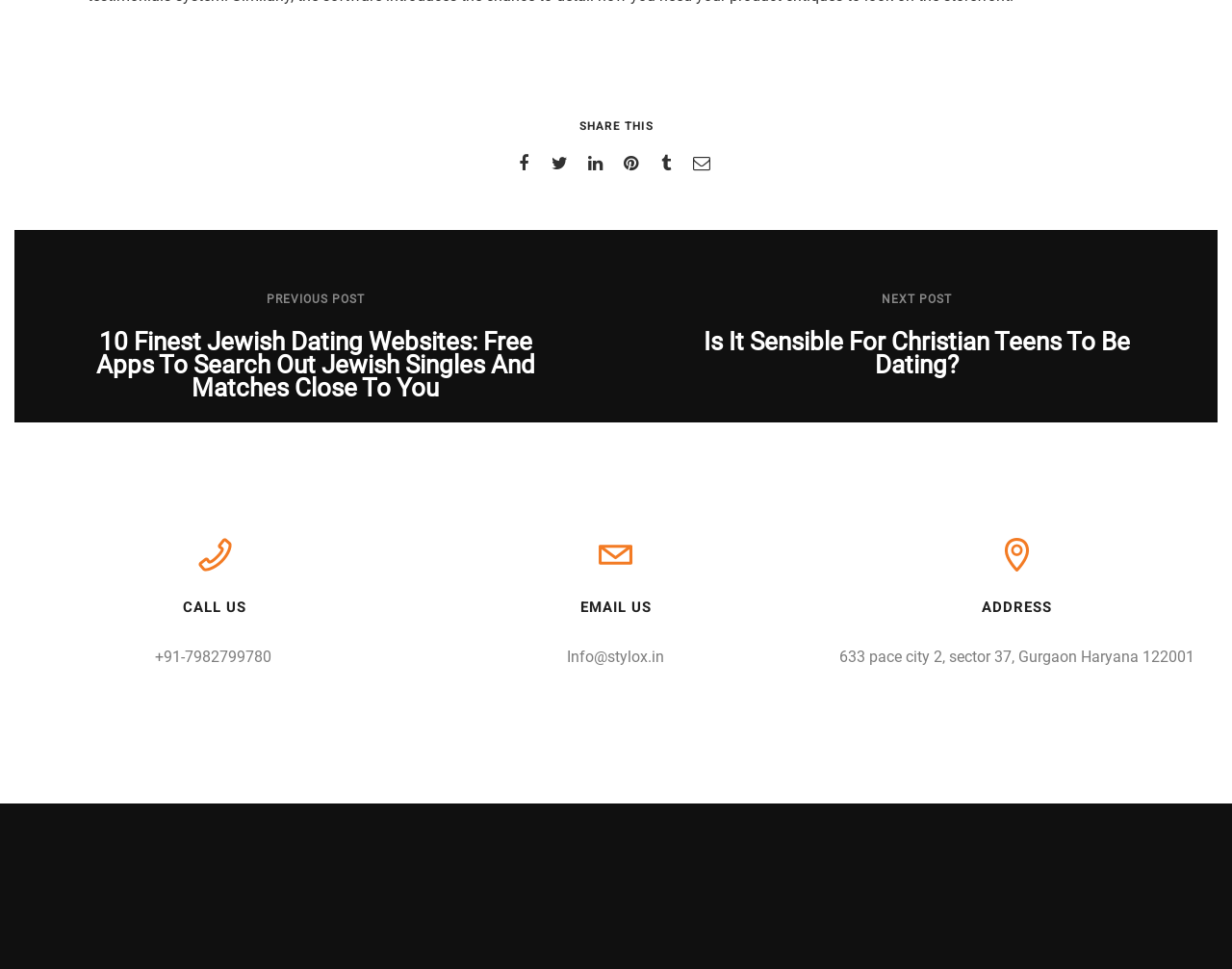What is the address of the company?
Based on the visual information, provide a detailed and comprehensive answer.

The address of the company can be found in the 'ADDRESS' section, which is a heading element with ID 201, and the address is a StaticText element with ID 265.